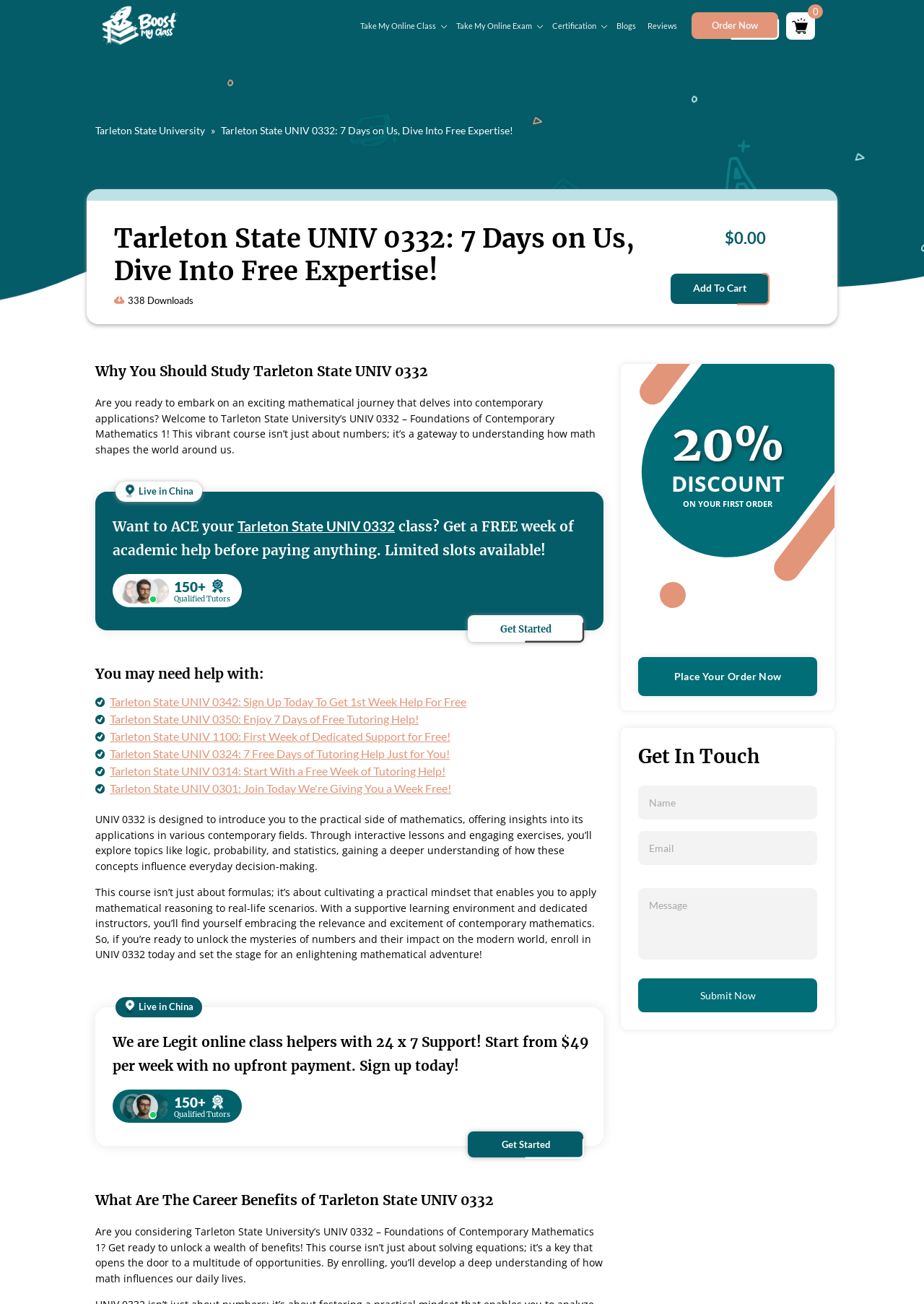Please provide the bounding box coordinates for the element that needs to be clicked to perform the following instruction: "Click on 'Take My Online Class'". The coordinates should be given as four float numbers between 0 and 1, i.e., [left, top, right, bottom].

[0.479, 0.015, 0.597, 0.035]